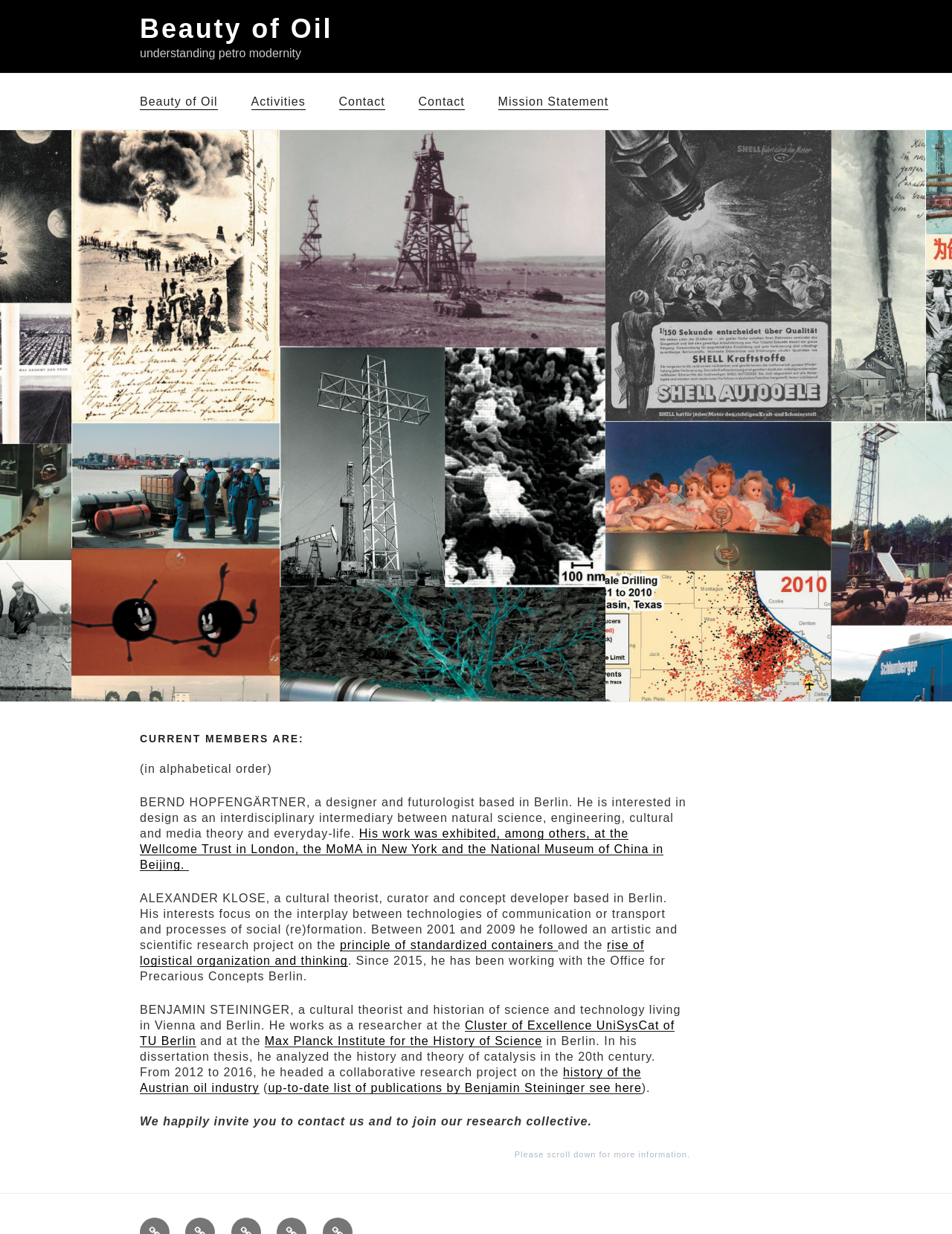Explain the contents of the webpage comprehensively.

The webpage appears to be a membership page for an organization called "Beauty of Oil". At the top, there is a link to "Beauty of Oil" and a static text "understanding petro modernity". Below this, there is a top menu navigation bar with links to "Beauty of Oil", "Activities", "Contact", and "Mission Statement".

The main content of the page is an article that lists the current members of the organization. The article is headed by a header "CURRENT MEMBERS ARE:" followed by a static text "(in alphabetical order)". The members are listed in alphabetical order, each with a brief description of their background and interests. The descriptions include links to their work, research projects, and publications.

There are three members listed: Bernd Hopfengärtner, a designer and futurologist; Alexander Klose, a cultural theorist and curator; and Benjamin Steininger, a cultural theorist and historian of science and technology. Each member's description takes up a significant portion of the page, with links to their work and research projects scattered throughout.

At the bottom of the page, there is a static text "We happily invite you to contact us and to join our research collective." followed by another static text "Please scroll down for more information."